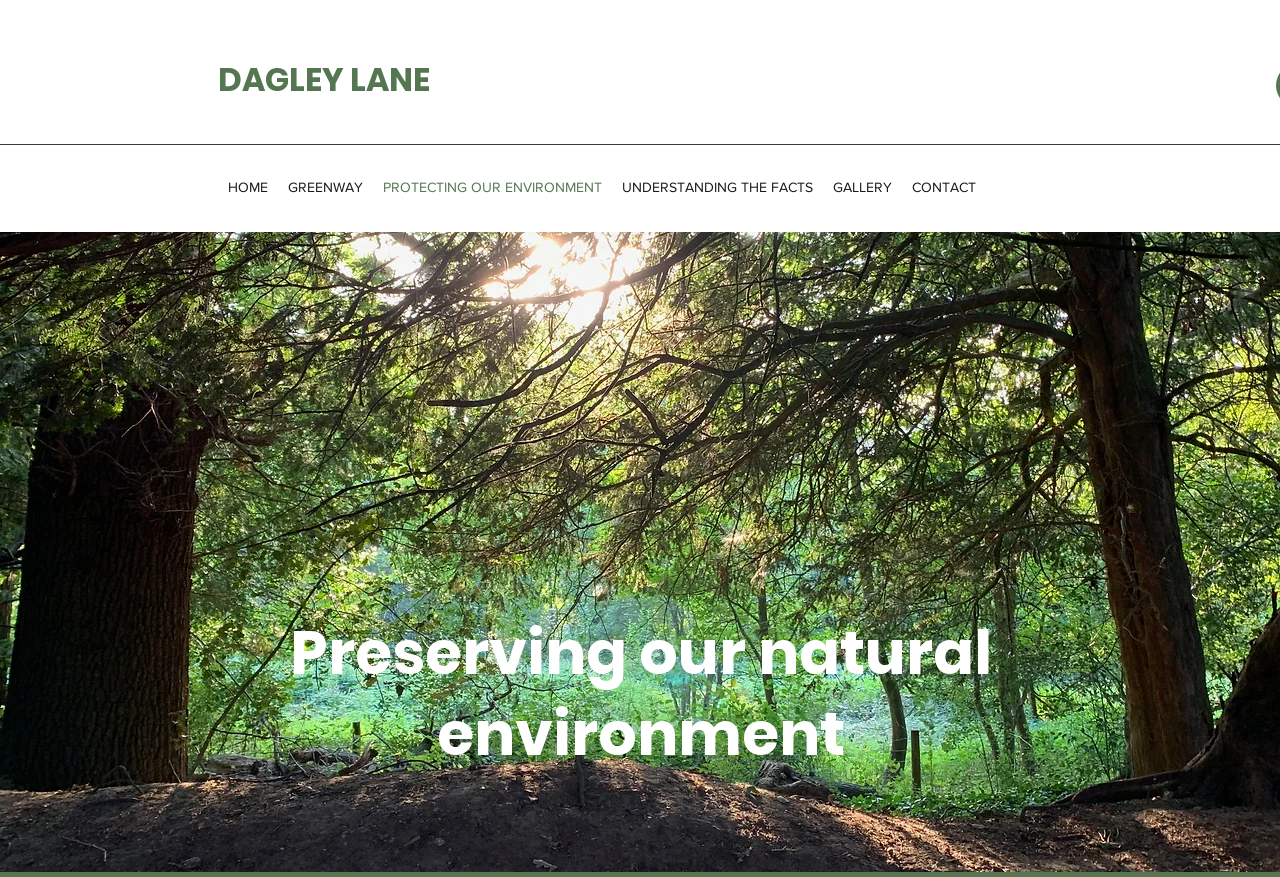What is the focus of the website's content?
Could you please answer the question thoroughly and with as much detail as possible?

The website's content appears to be focused on a specific local environment, as indicated by the link 'DAGLEY LANE' and the heading 'Preserving our natural environment', suggesting that the website is concerned with environmental issues in a particular area.